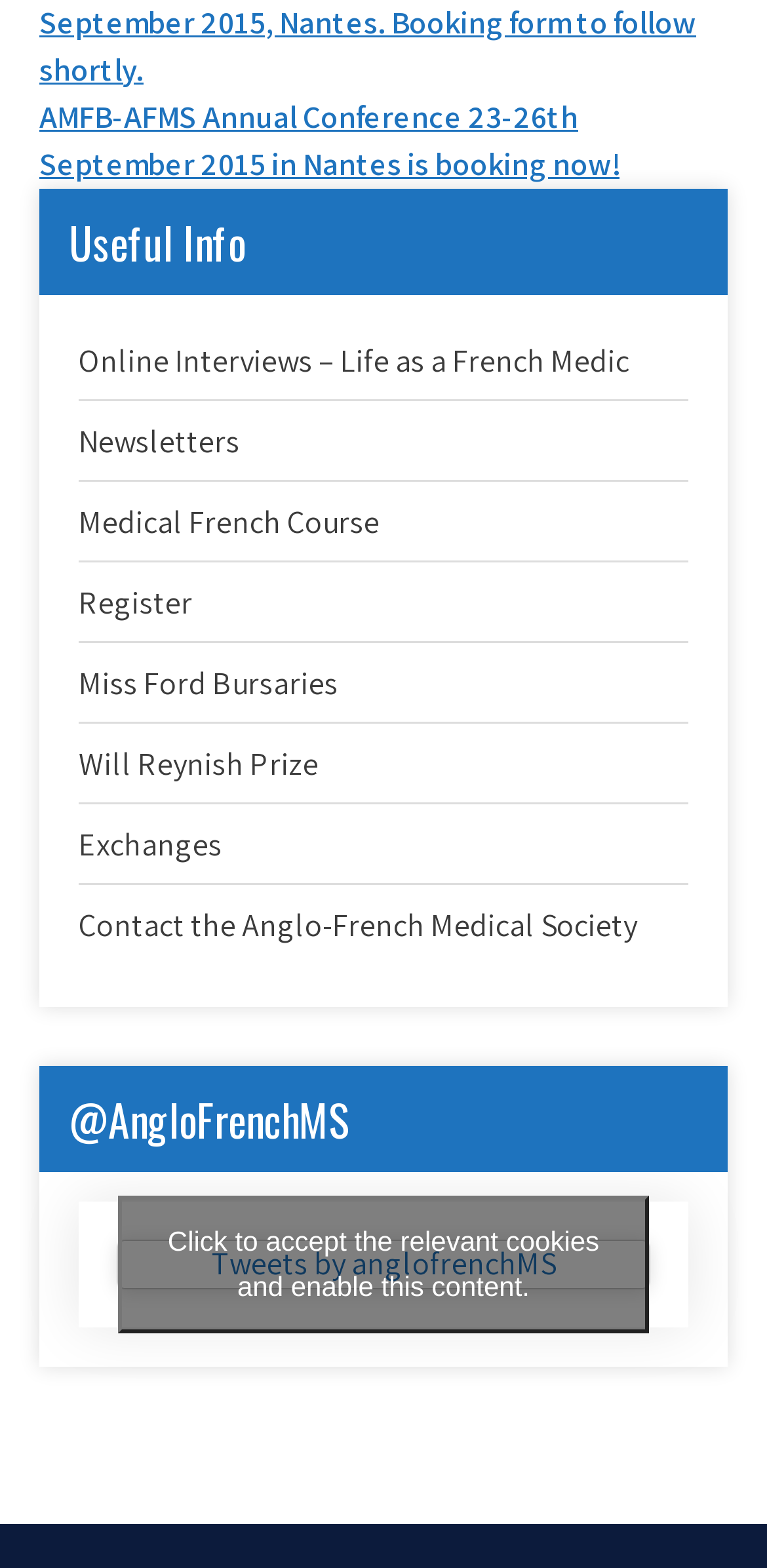What is the purpose of the 'Click to accept the relevant cookies and enable this content' button?
Give a thorough and detailed response to the question.

The button 'Click to accept the relevant cookies and enable this content' is associated with the link 'Tweets by anglofrenchMS' which suggests that clicking the button will enable the Twitter content to be displayed on the webpage.